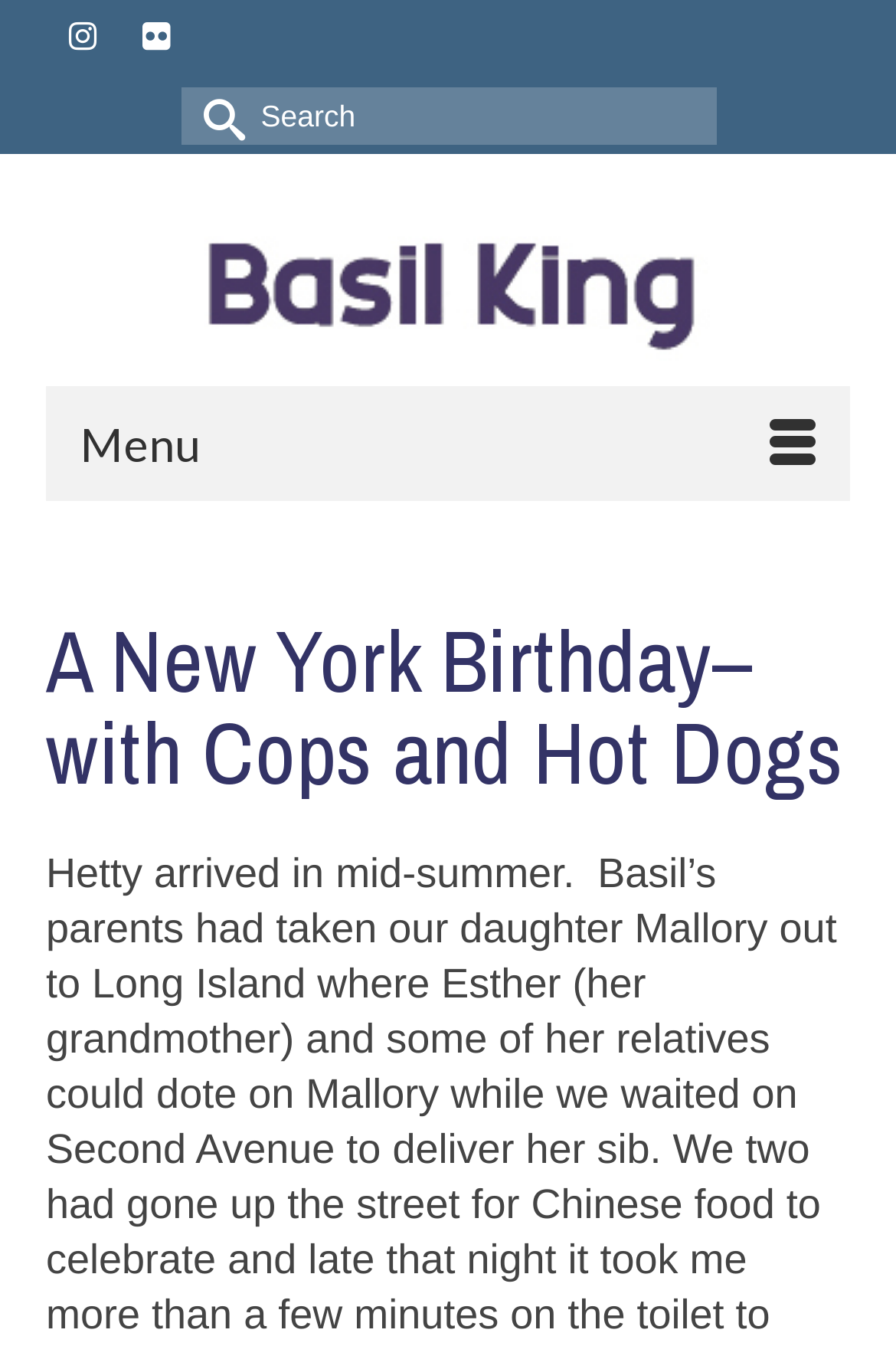Is there a menu on the page?
Answer with a single word or short phrase according to what you see in the image.

Yes